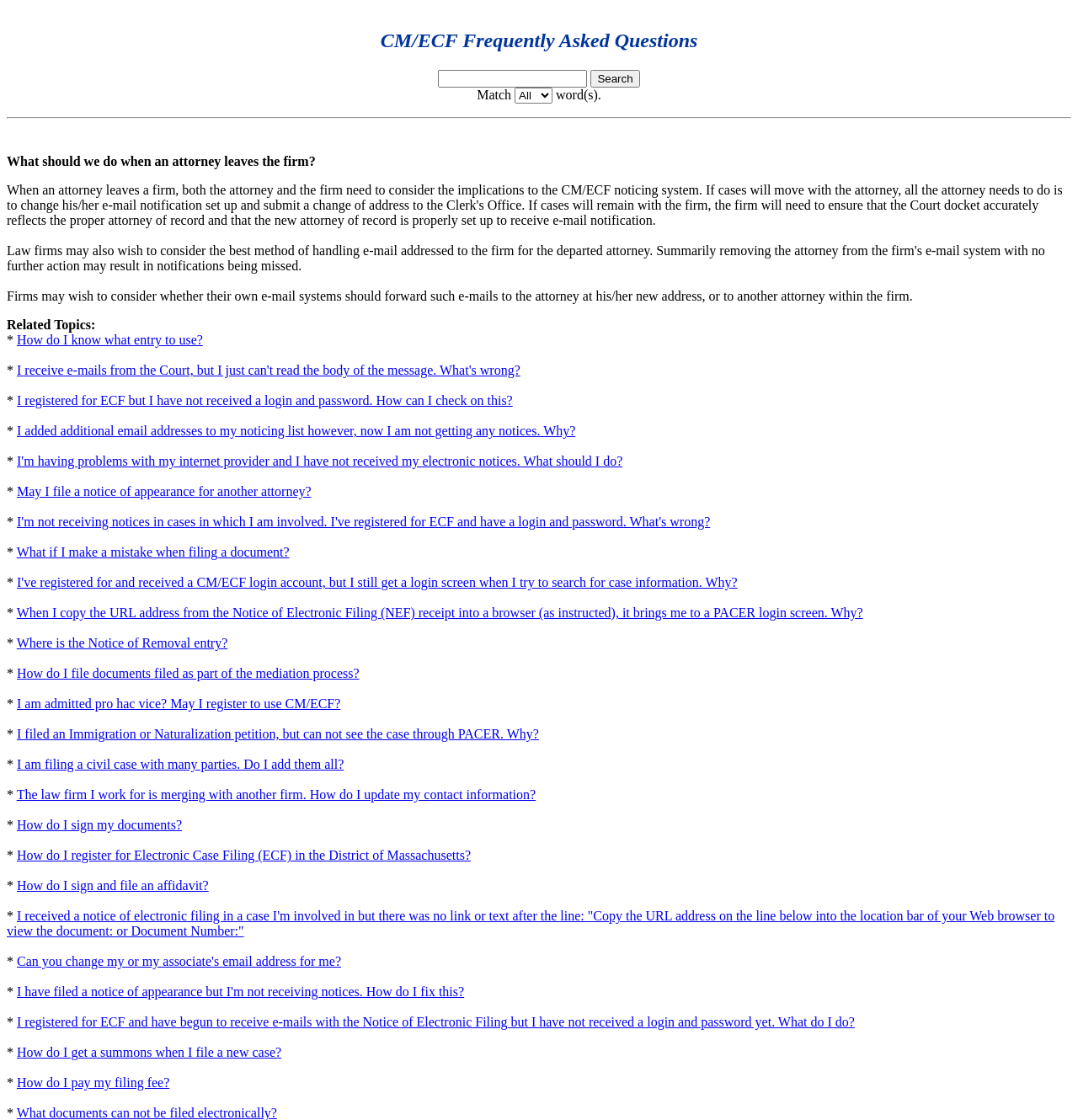What is the main title displayed on this webpage?


CM/ECF Frequently Asked Questions